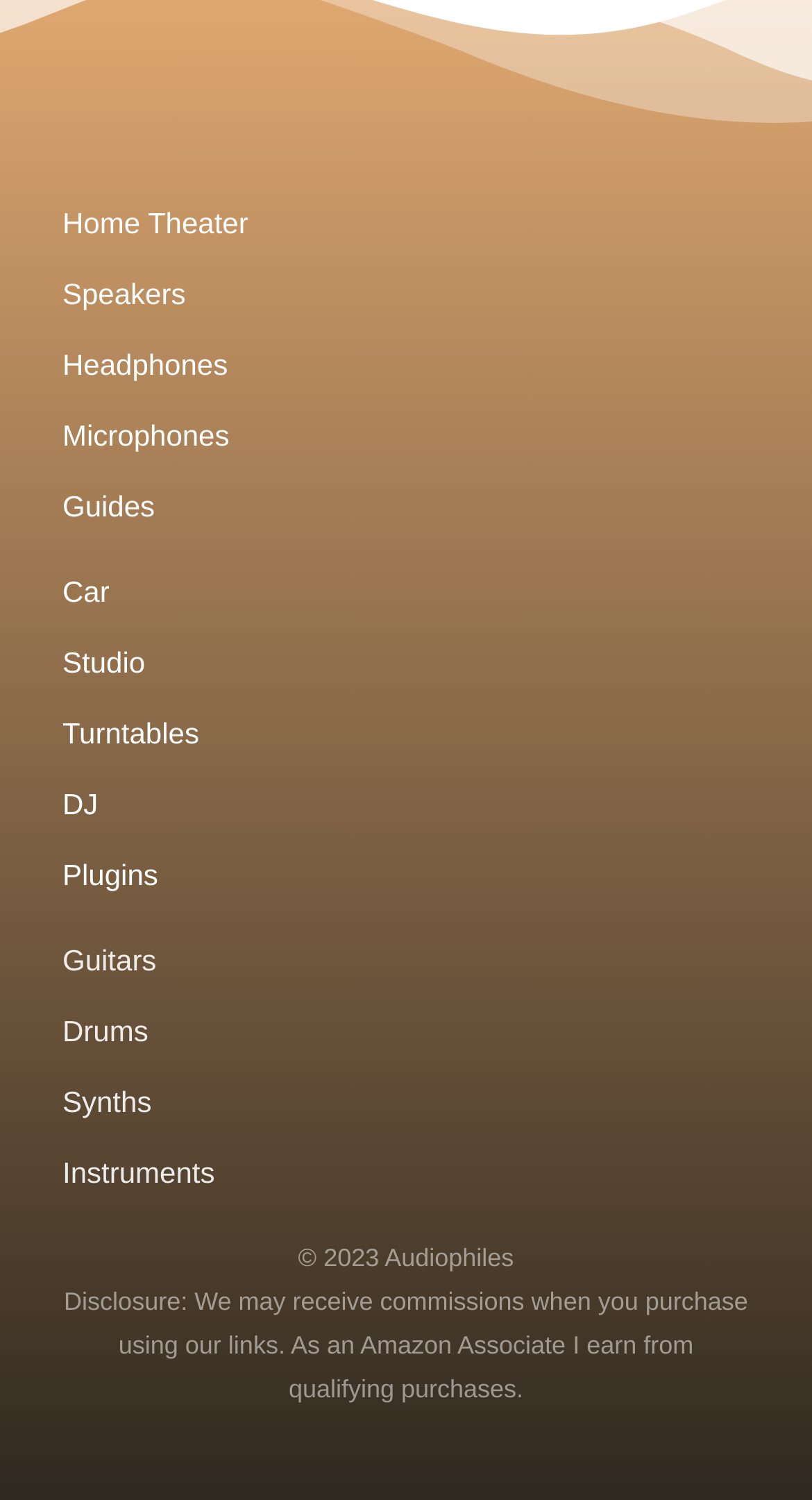Reply to the question with a brief word or phrase: What is the affiliation of the website?

Amazon Associate